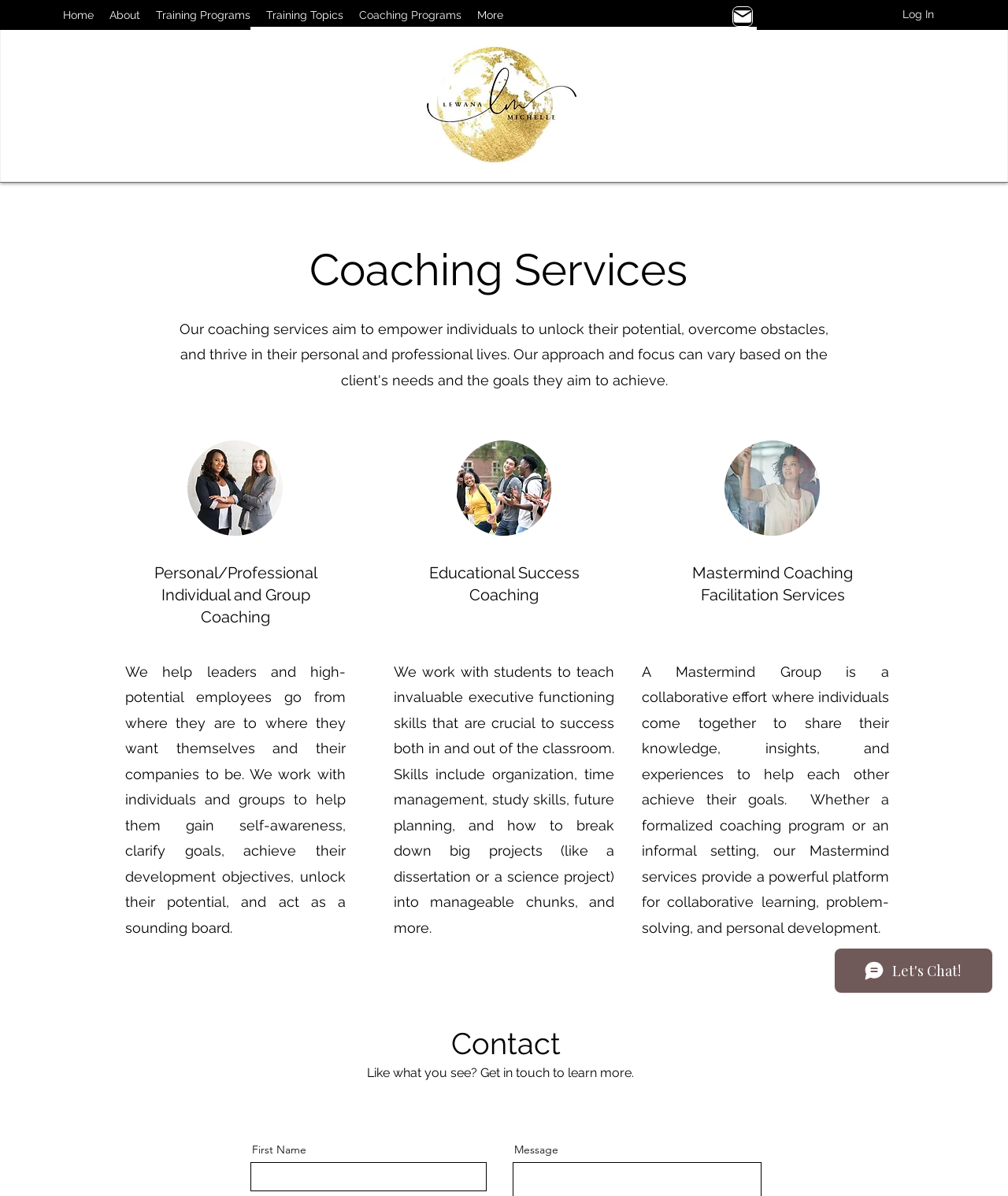Find and provide the bounding box coordinates for the UI element described here: "Coaching Programs". The coordinates should be given as four float numbers between 0 and 1: [left, top, right, bottom].

[0.348, 0.003, 0.466, 0.022]